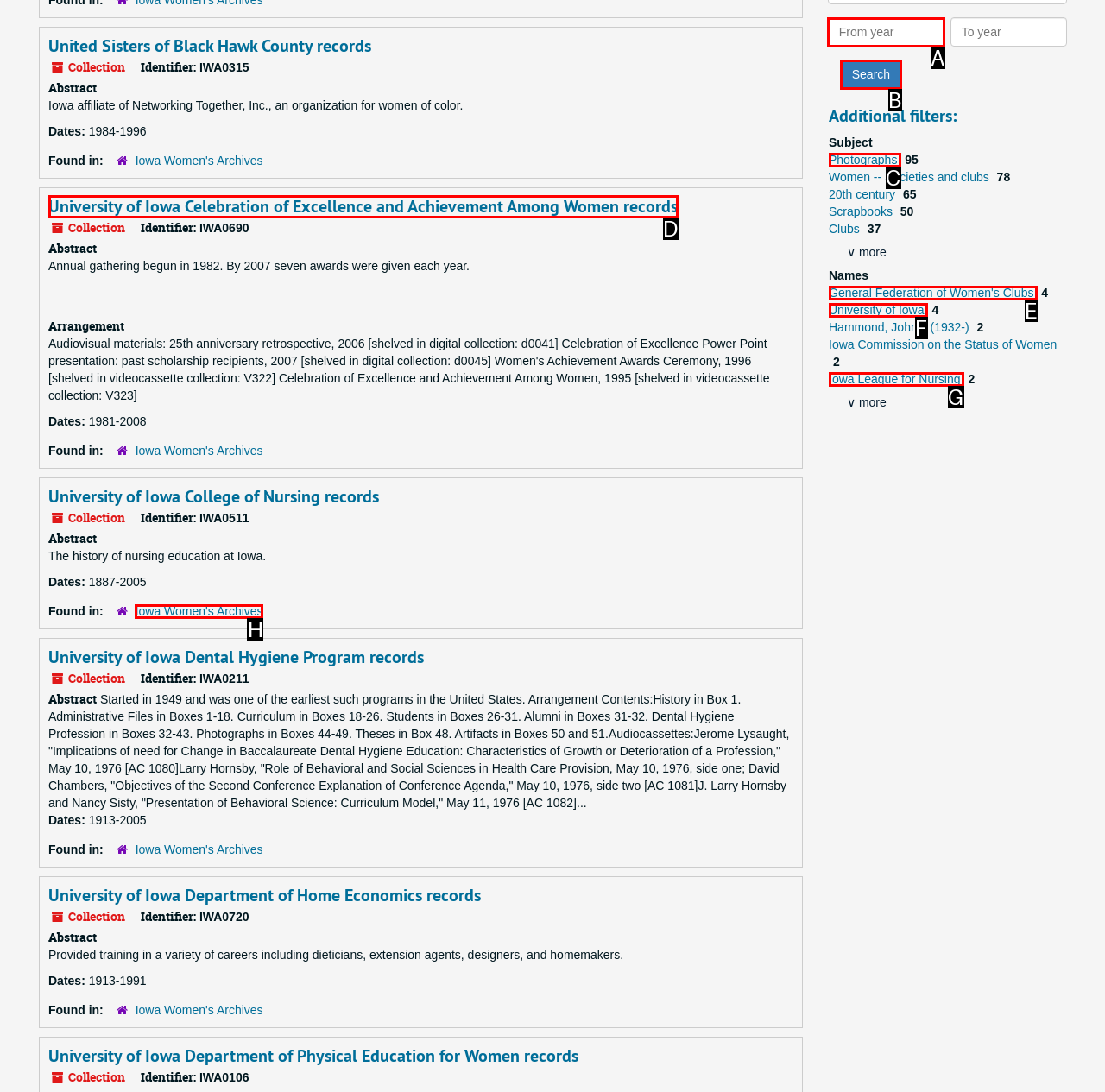Identify the HTML element that matches the description: General Federation of Women's Clubs. Provide the letter of the correct option from the choices.

E